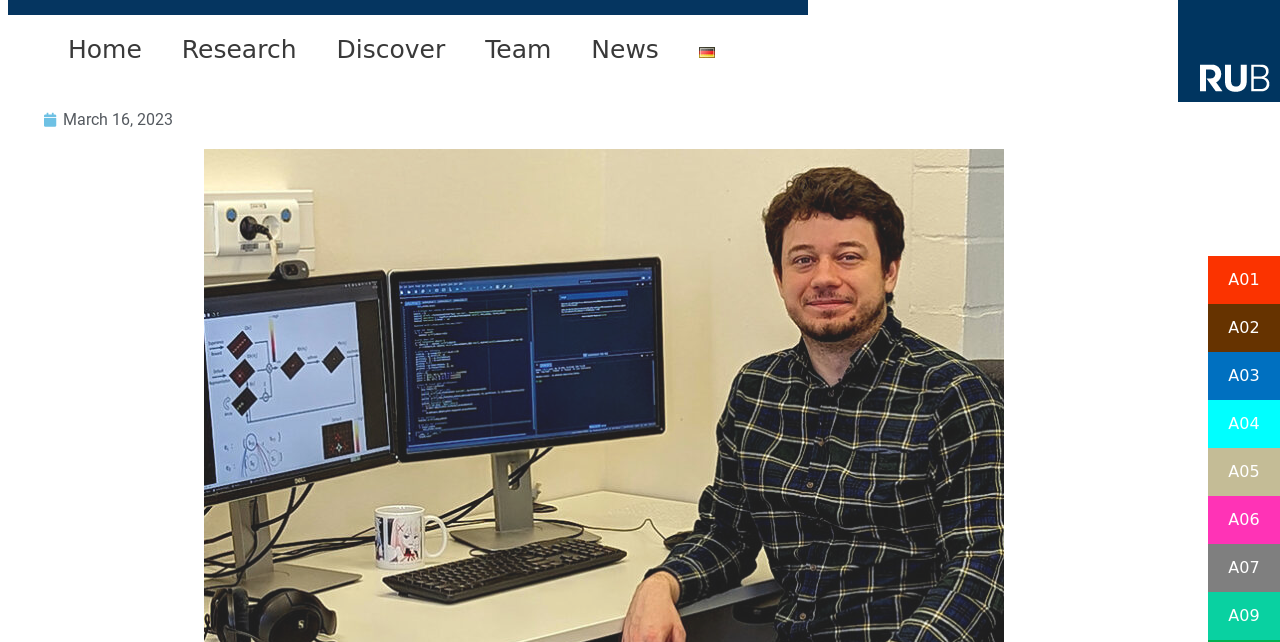Determine the bounding box coordinates of the section to be clicked to follow the instruction: "Get job alerts". The coordinates should be given as four float numbers between 0 and 1, formatted as [left, top, right, bottom].

None